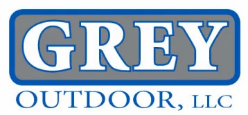What is the font size of 'OUTDOOR, LLC' compared to 'GREY'?
Based on the image, provide a one-word or brief-phrase response.

smaller